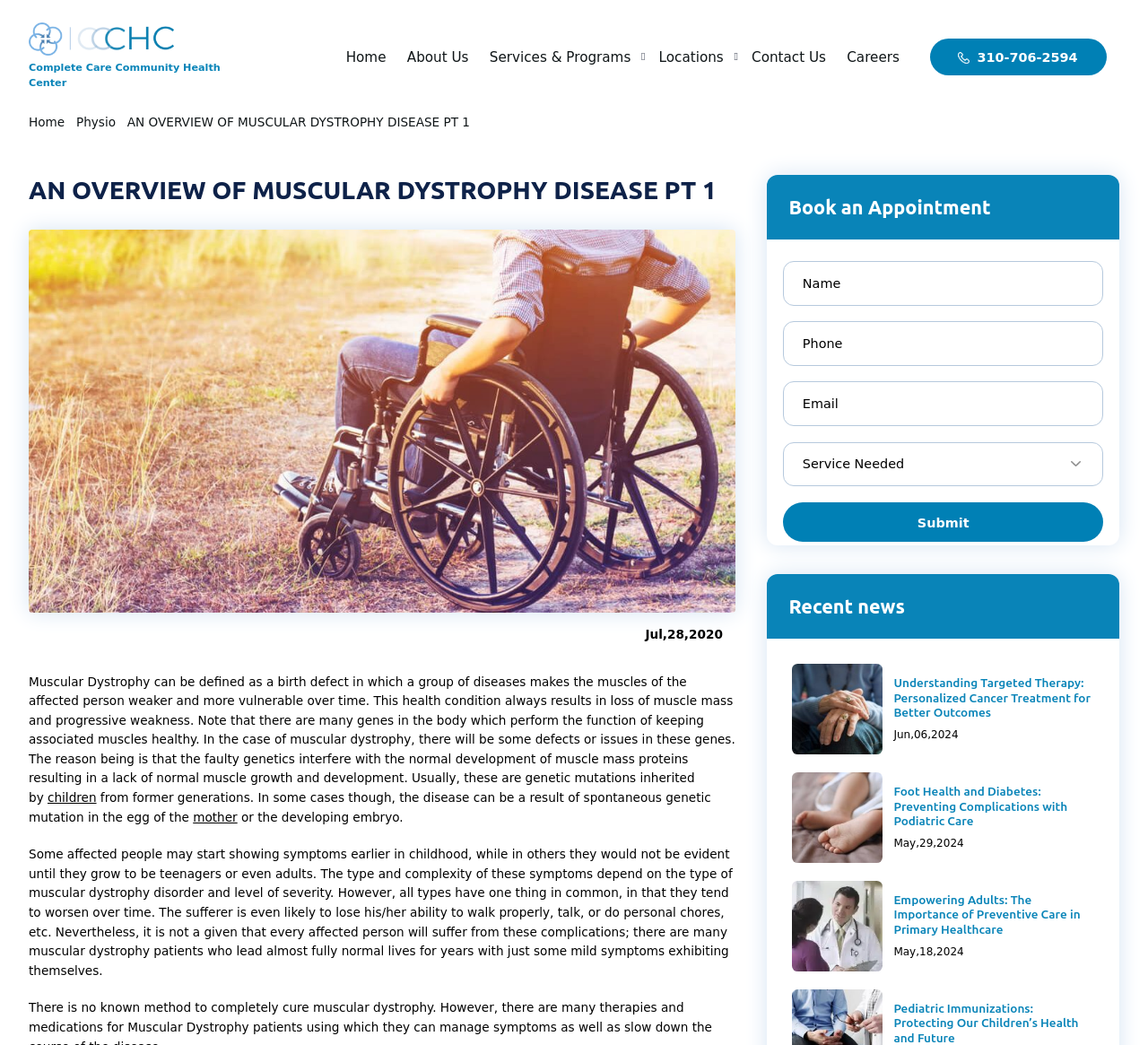Please find and provide the title of the webpage.

AN OVERVIEW OF MUSCULAR DYSTROPHY DISEASE PT 1